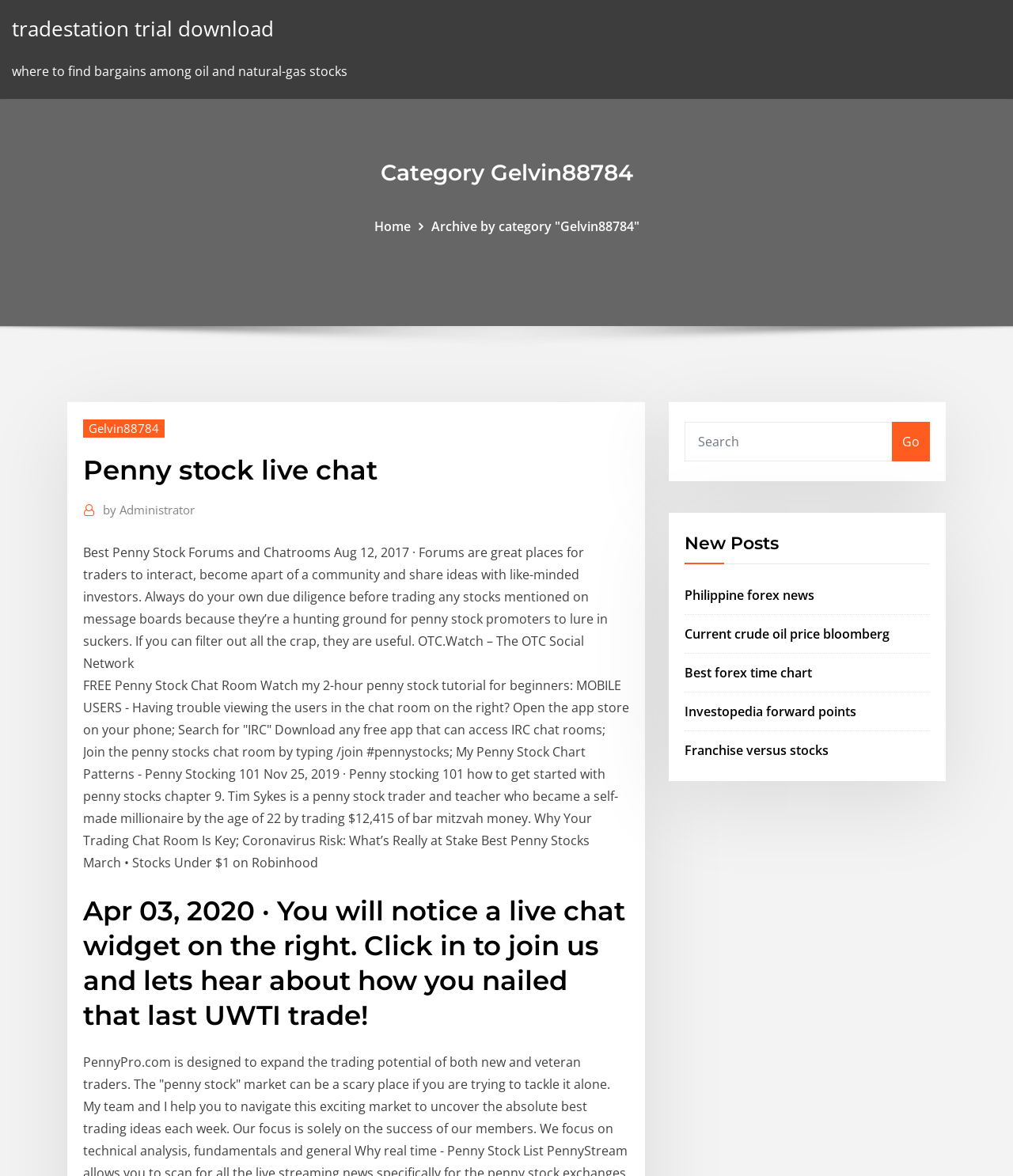What is the category of the current webpage?
Analyze the image and provide a thorough answer to the question.

I determined the category by looking at the heading element 'Category Gelvin88784' which suggests that the current webpage belongs to this category.